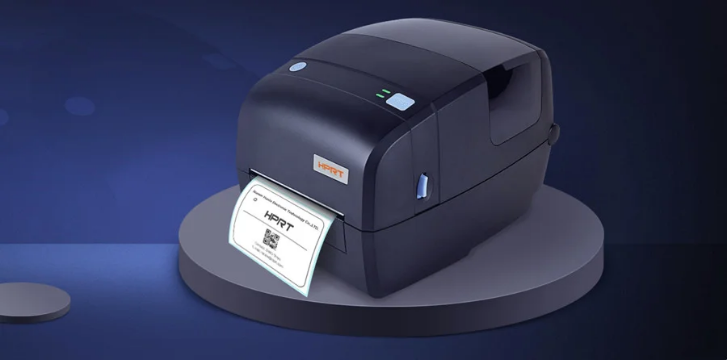Respond with a single word or short phrase to the following question: 
What is the purpose of the bright LED indicators?

to suggest operational status